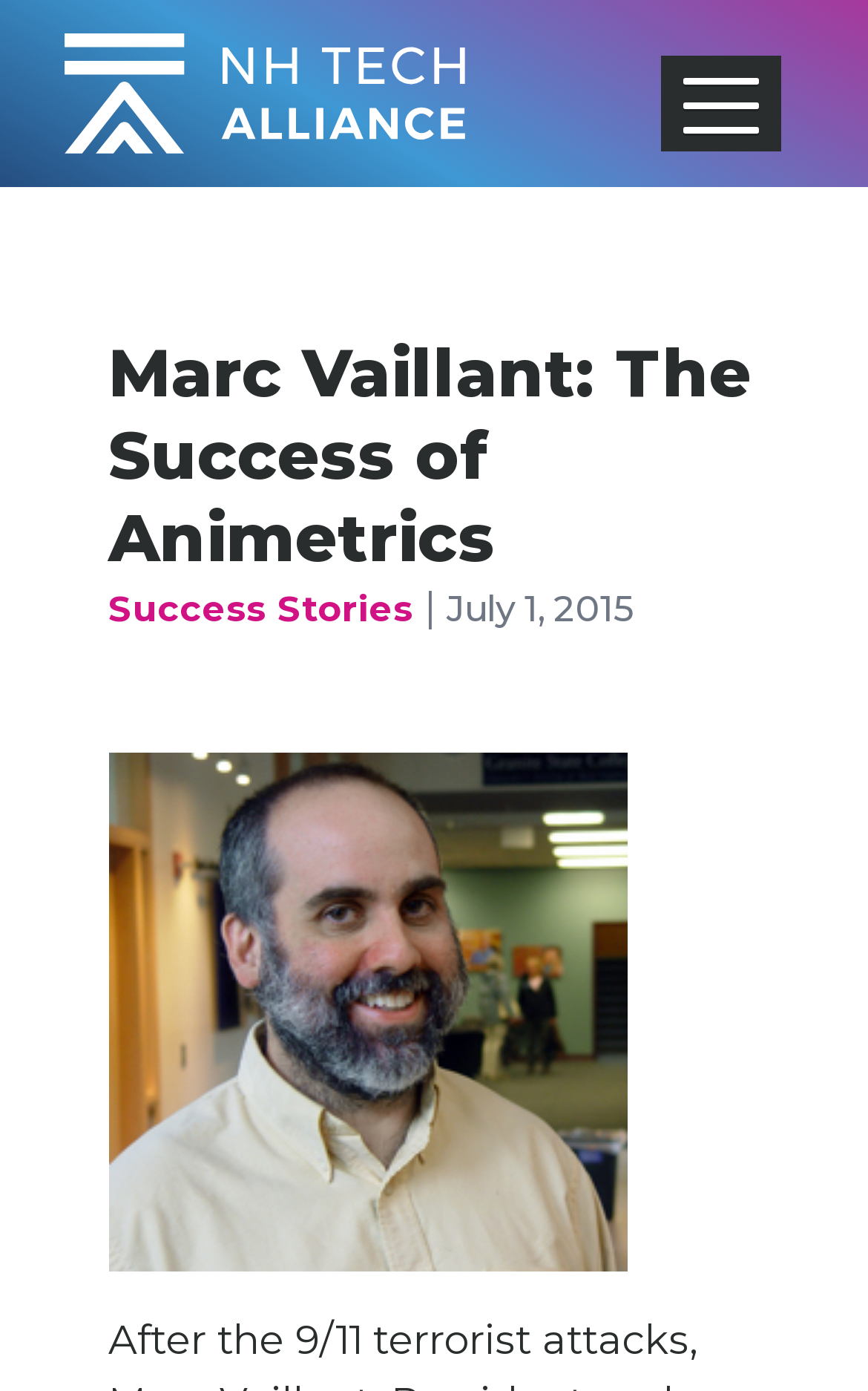Please find the top heading of the webpage and generate its text.

Marc Vaillant: The Success of Animetrics